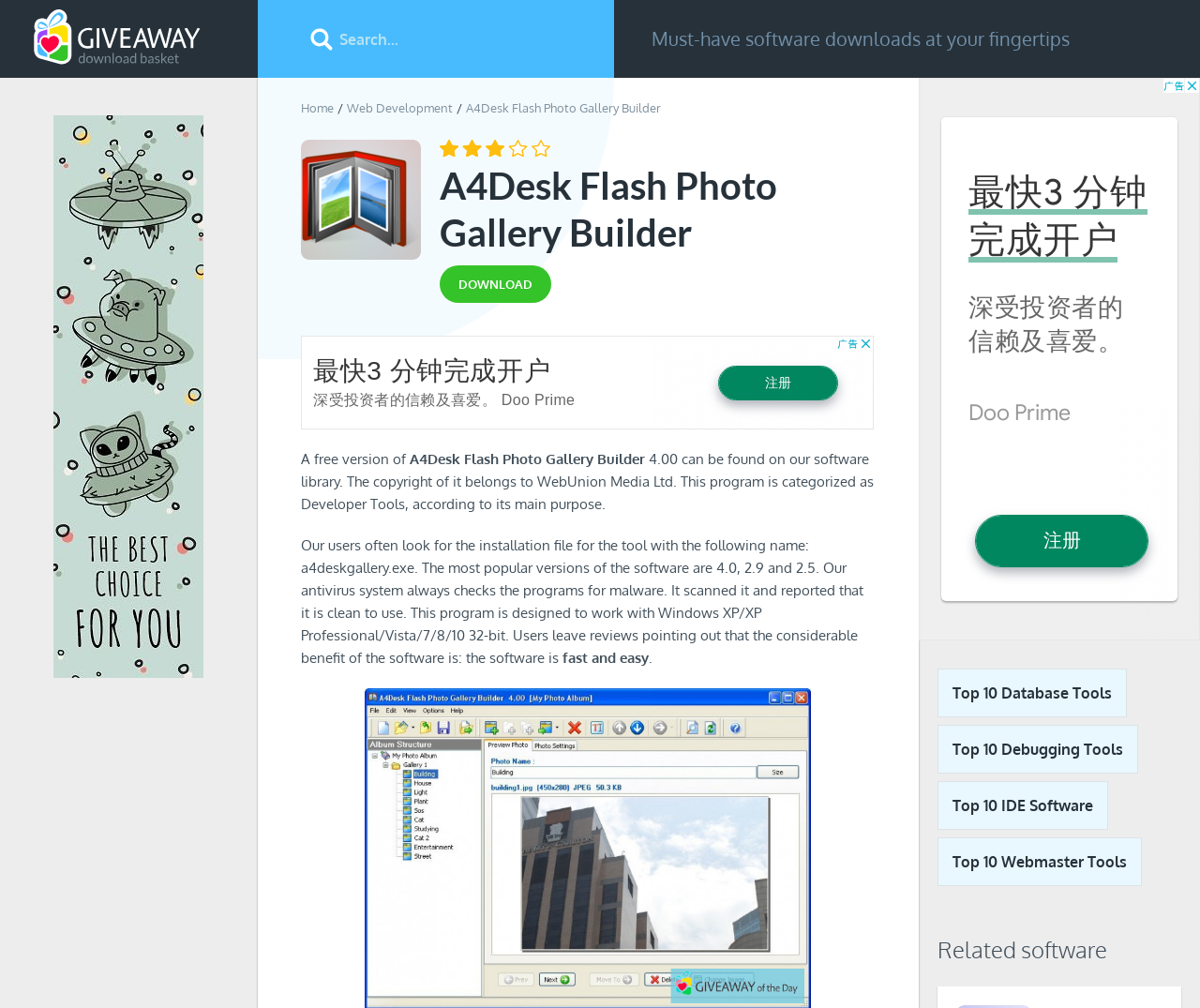What is one of the benefits of the software?
Please use the visual content to give a single word or phrase answer.

fast and easy